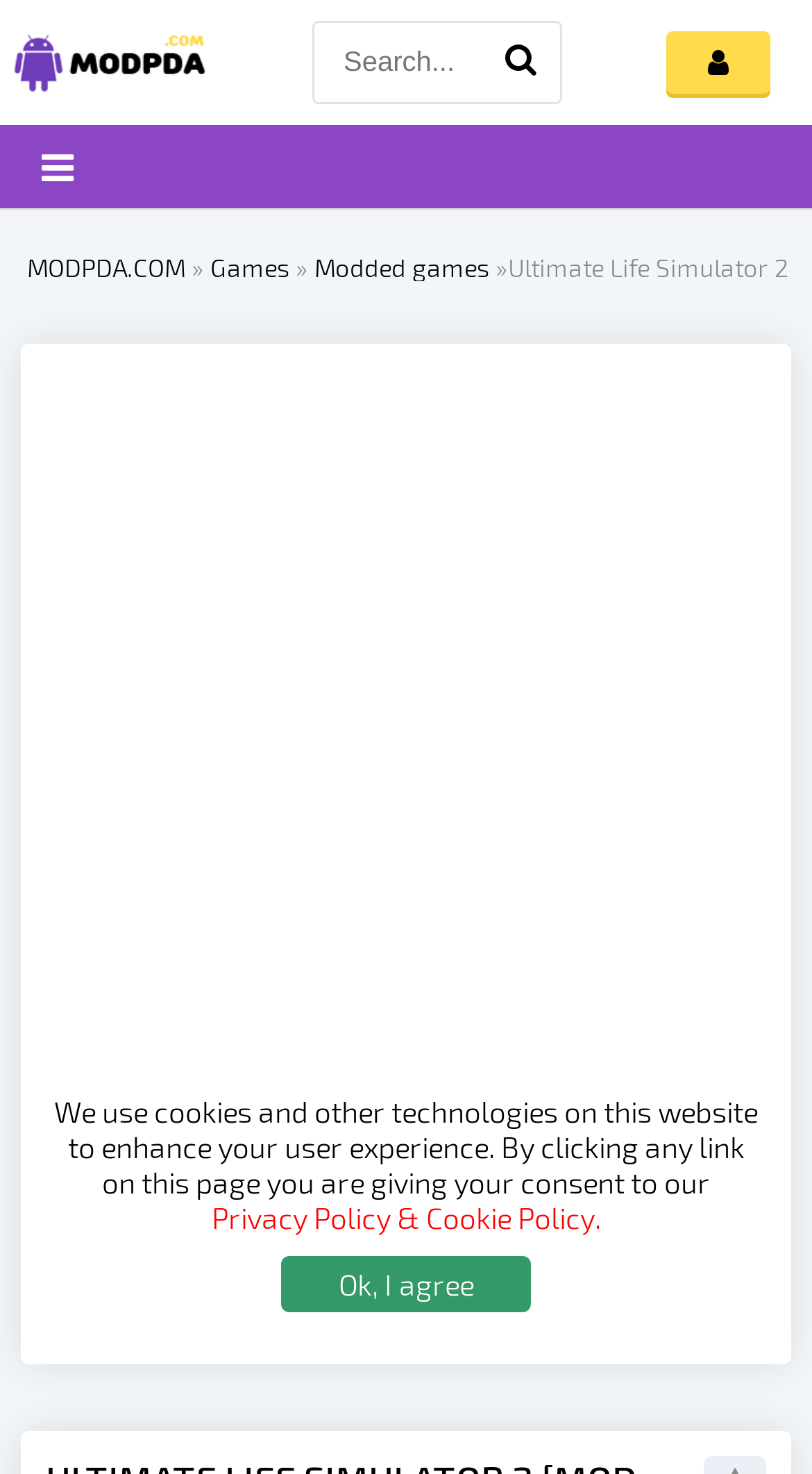Can you identify the bounding box coordinates of the clickable region needed to carry out this instruction: 'Discover 'Eat Superfoods to Feed Your Brain''? The coordinates should be four float numbers within the range of 0 to 1, stated as [left, top, right, bottom].

None